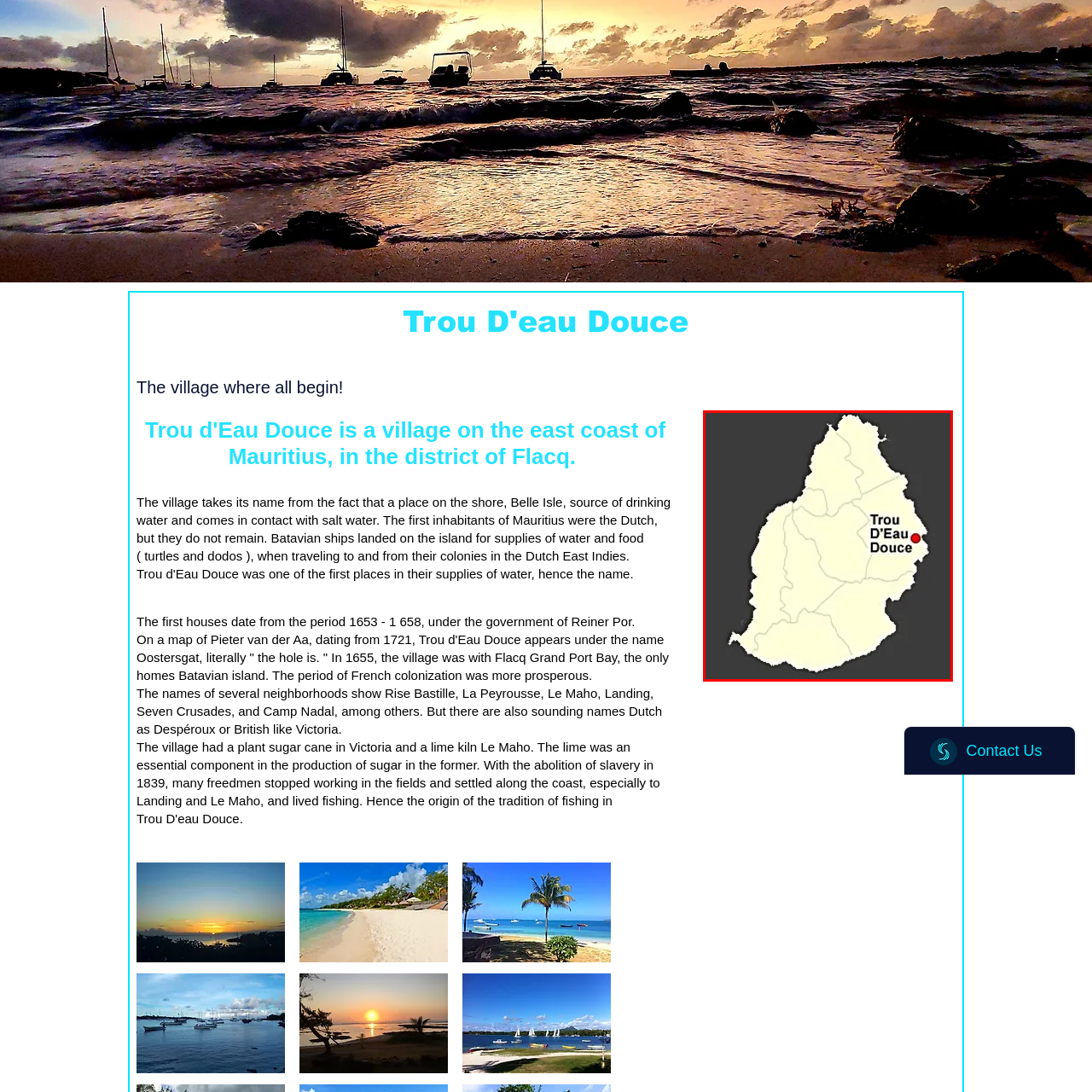Elaborate on the image contained within the red outline, providing as much detail as possible.

The image depicts a map highlighting the location of Trou D'Eau Douce, situated on the eastern coast of Mauritius. This village is marked with a distinctive red dot, showcasing its prominence on the island's geography. Historically significant, Trou D'Eau Douce takes its name from the freshwater source located nearby, Belle Isle, and has served as a vital stopover for ships throughout its history. The map provides a visual context, illustrating the village's coastal position and its relationship to other key geographic features of Mauritius. This charming locale is known for its rich history, local traditions, and the picturesque scenery that defines the region.